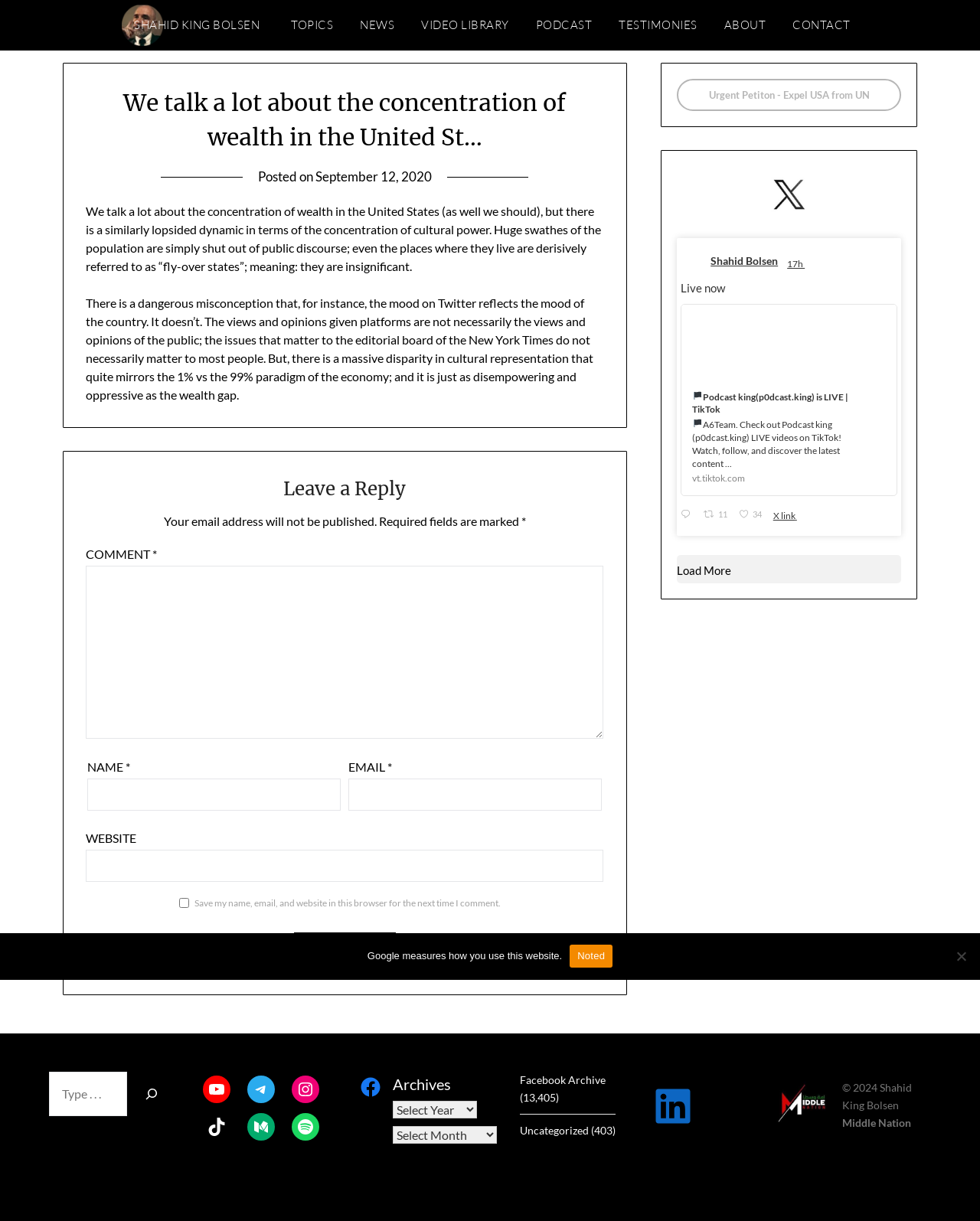Locate the bounding box coordinates of the clickable area to execute the instruction: "Leave a comment". Provide the coordinates as four float numbers between 0 and 1, represented as [left, top, right, bottom].

[0.088, 0.463, 0.616, 0.605]